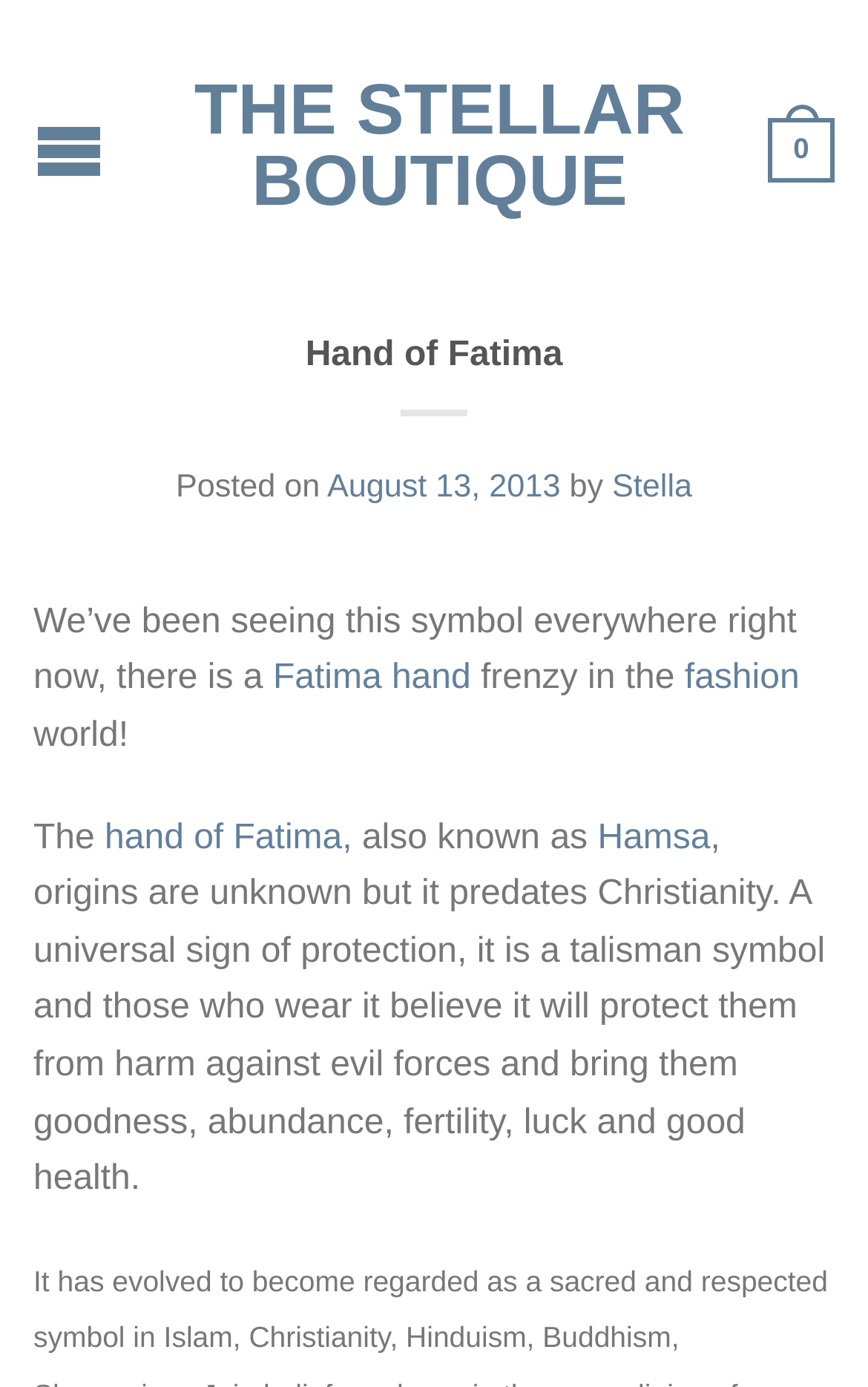What is the name of the boutique?
Please answer the question with as much detail and depth as you can.

The name of the boutique can be found in the top navigation bar, where it is written in a larger font size and is a clickable link.